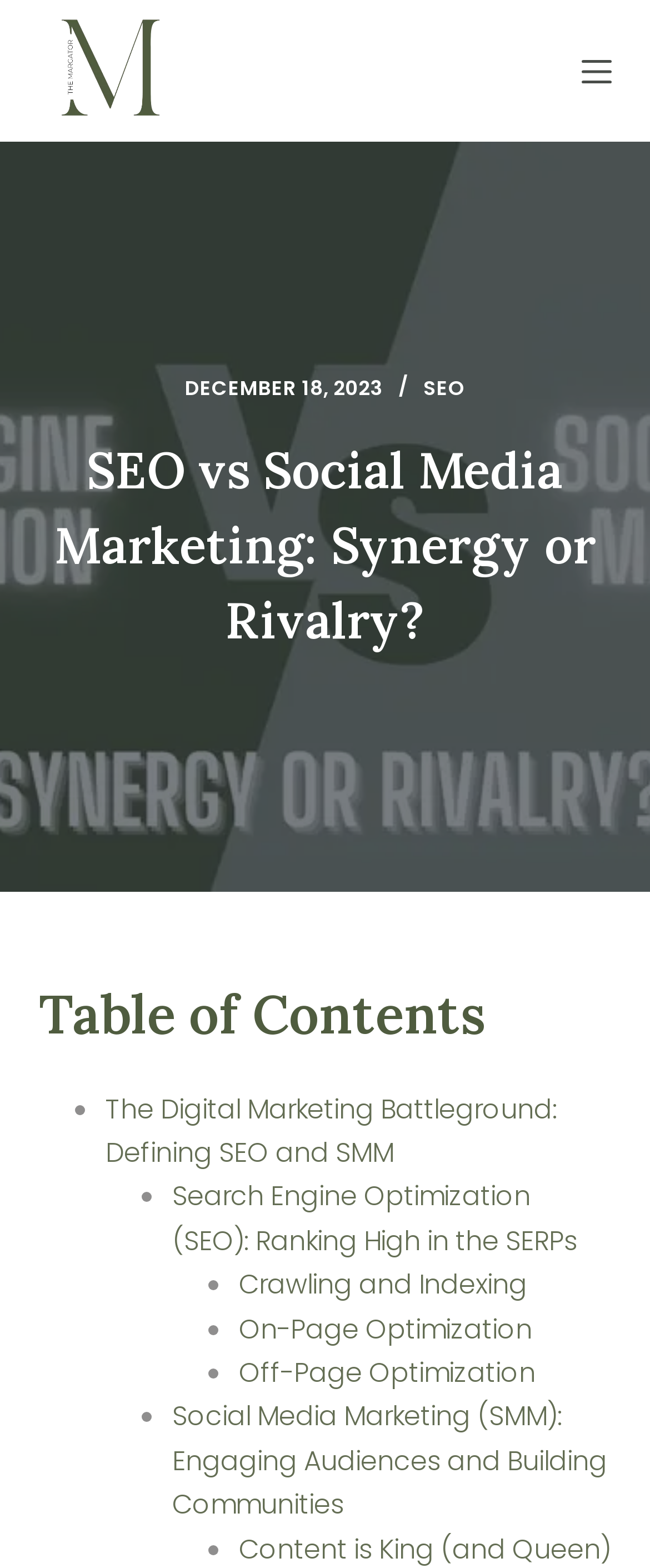What is the first topic in the table of contents?
Please answer using one word or phrase, based on the screenshot.

The Digital Marketing Battleground